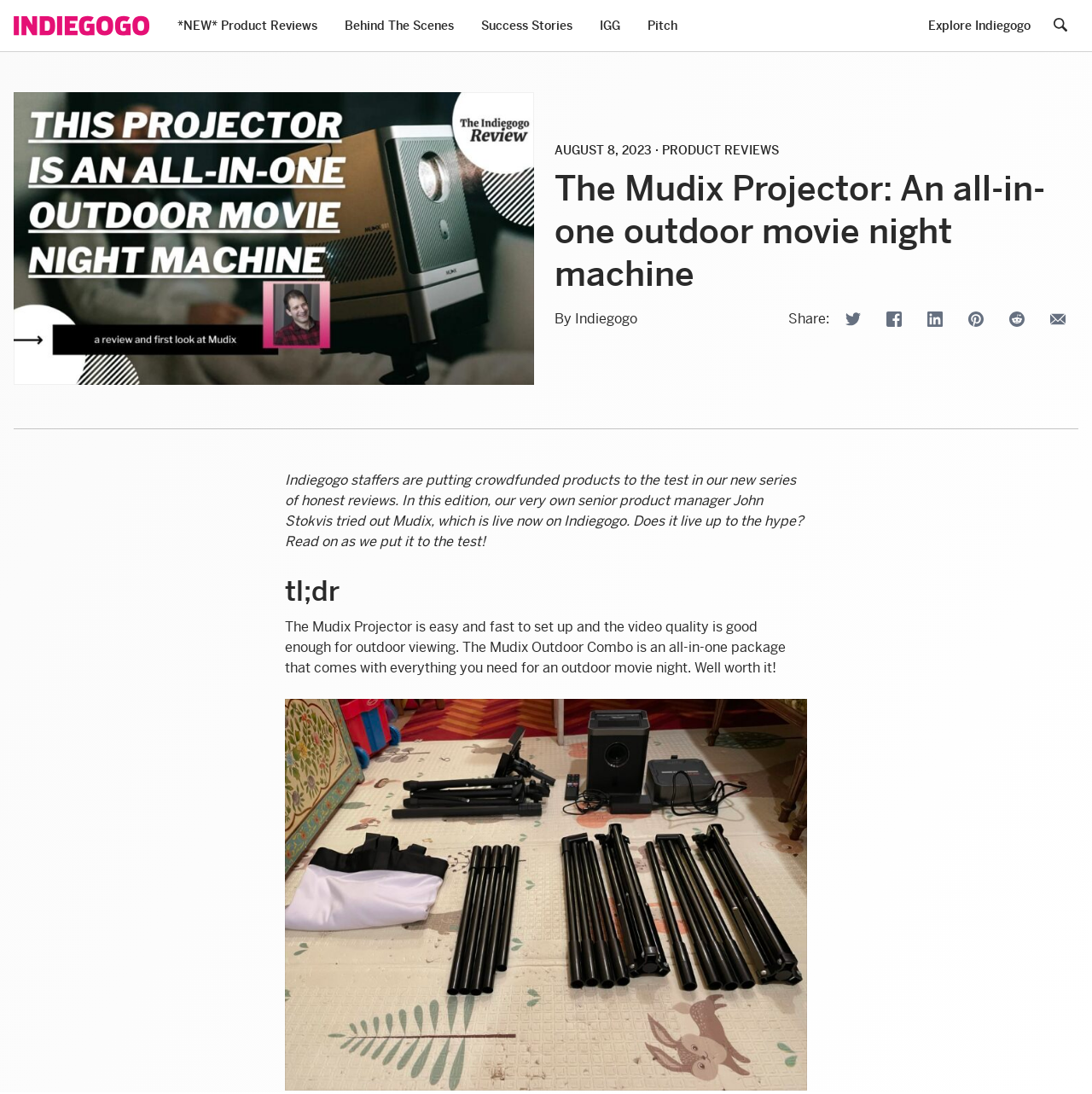Could you find the bounding box coordinates of the clickable area to complete this instruction: "Share on Twitter"?

[0.766, 0.276, 0.797, 0.307]